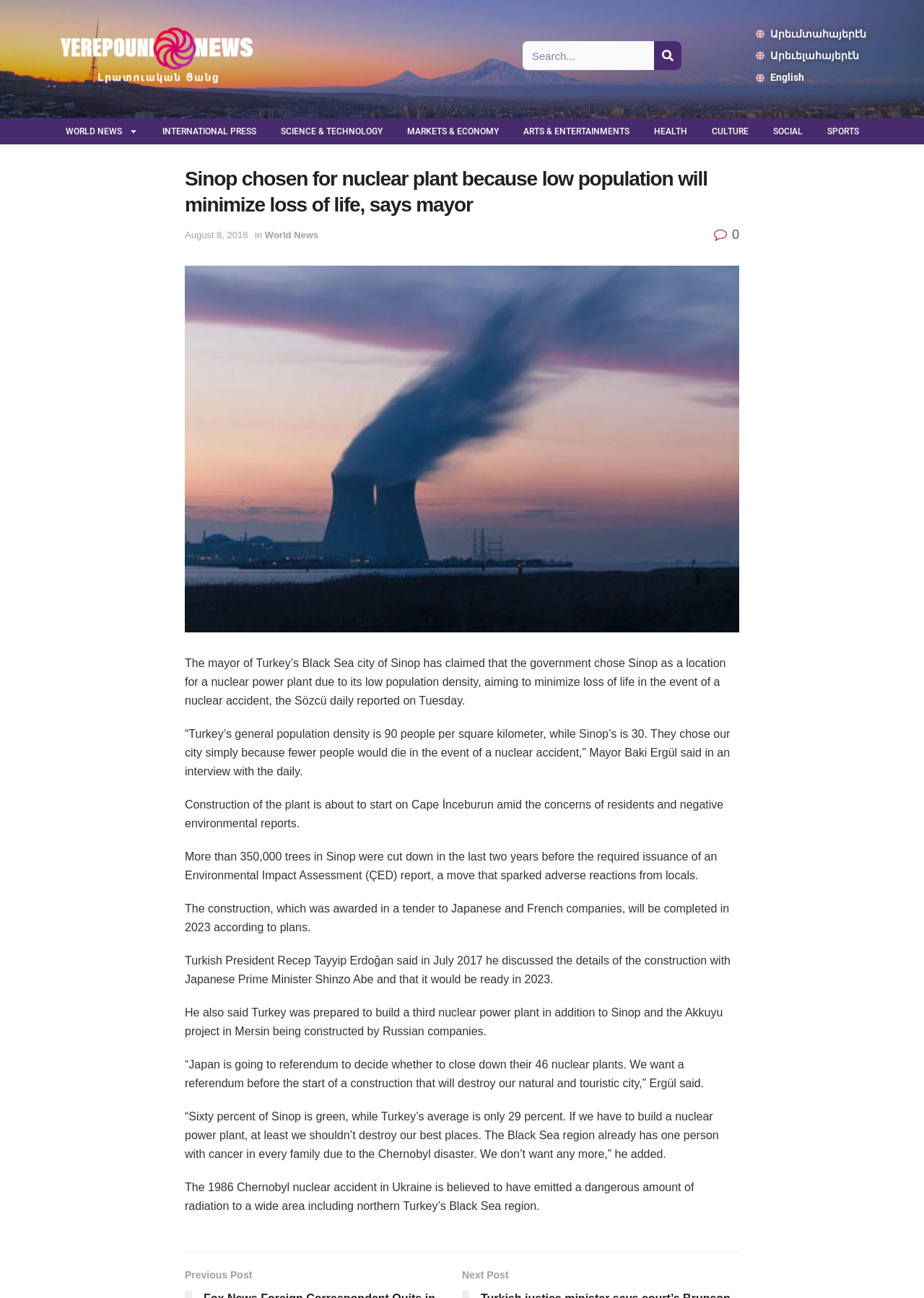Can you extract the primary headline text from the webpage?

Sinop chosen for nuclear plant because low population will minimize loss of life, says mayor